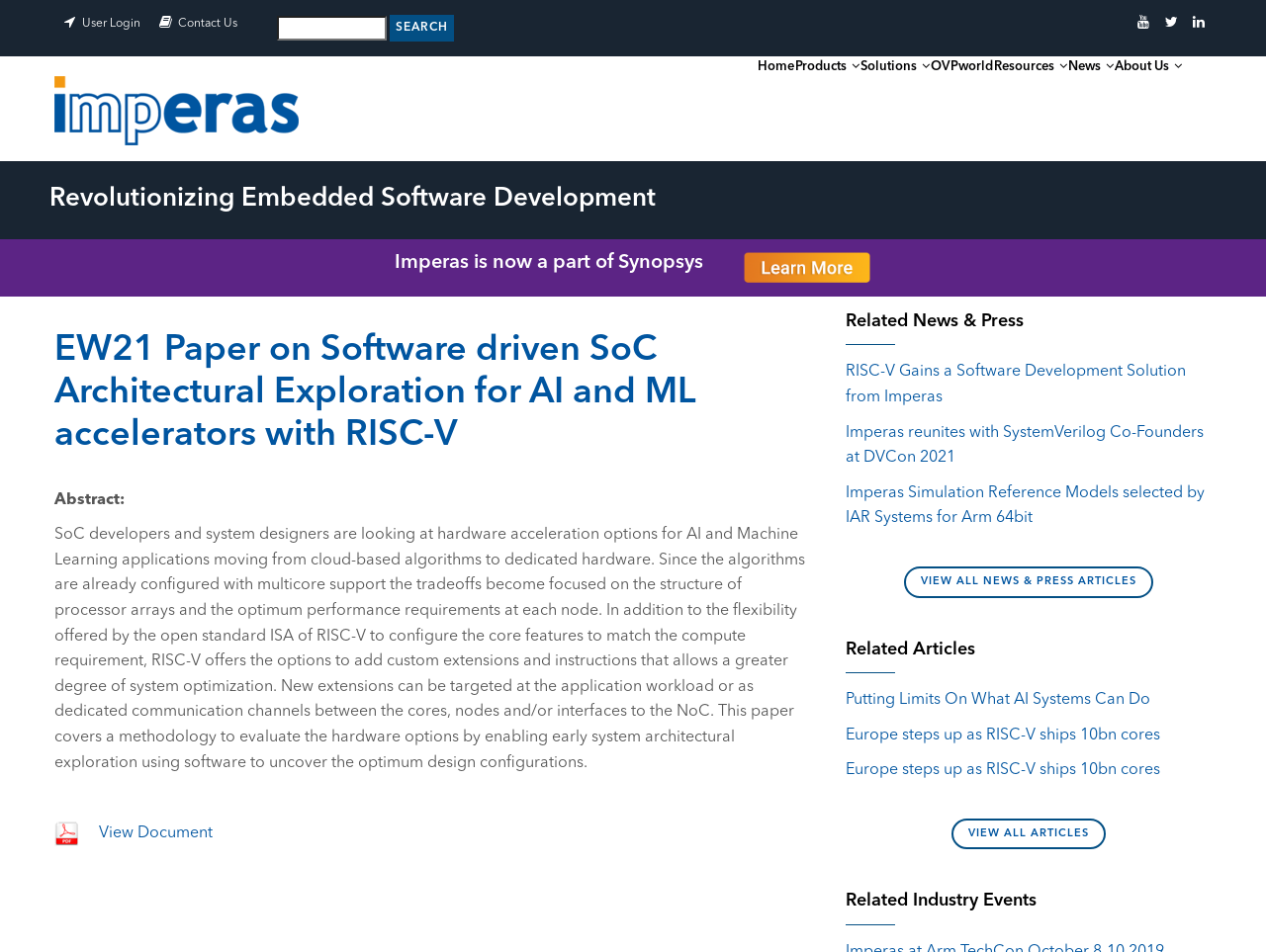Identify the bounding box coordinates necessary to click and complete the given instruction: "Read about the team".

None